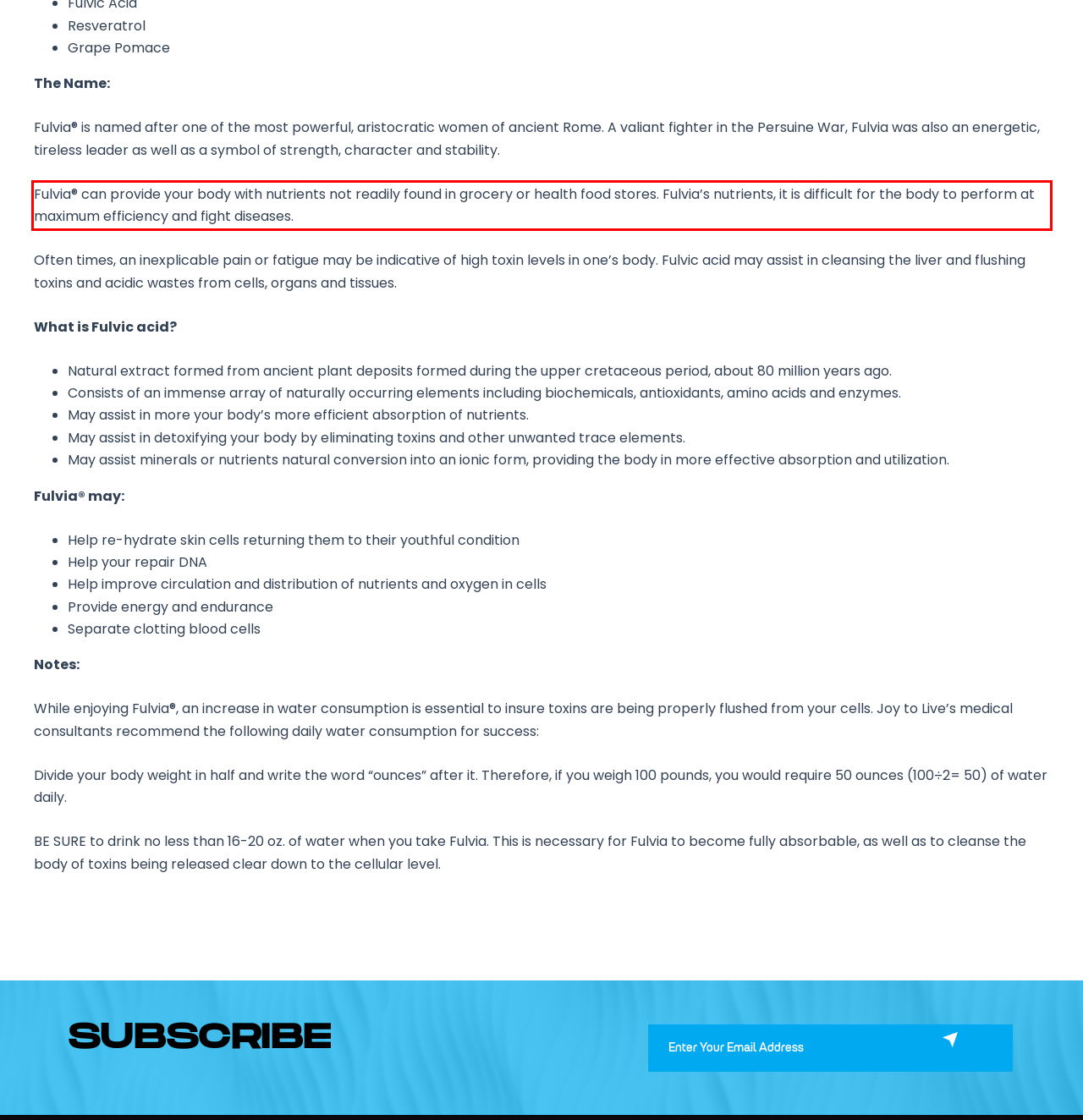Please perform OCR on the text within the red rectangle in the webpage screenshot and return the text content.

Fulvia® can provide your body with nutrients not readily found in grocery or health food stores. Fulvia’s nutrients, it is difficult for the body to perform at maximum efficiency and fight diseases.